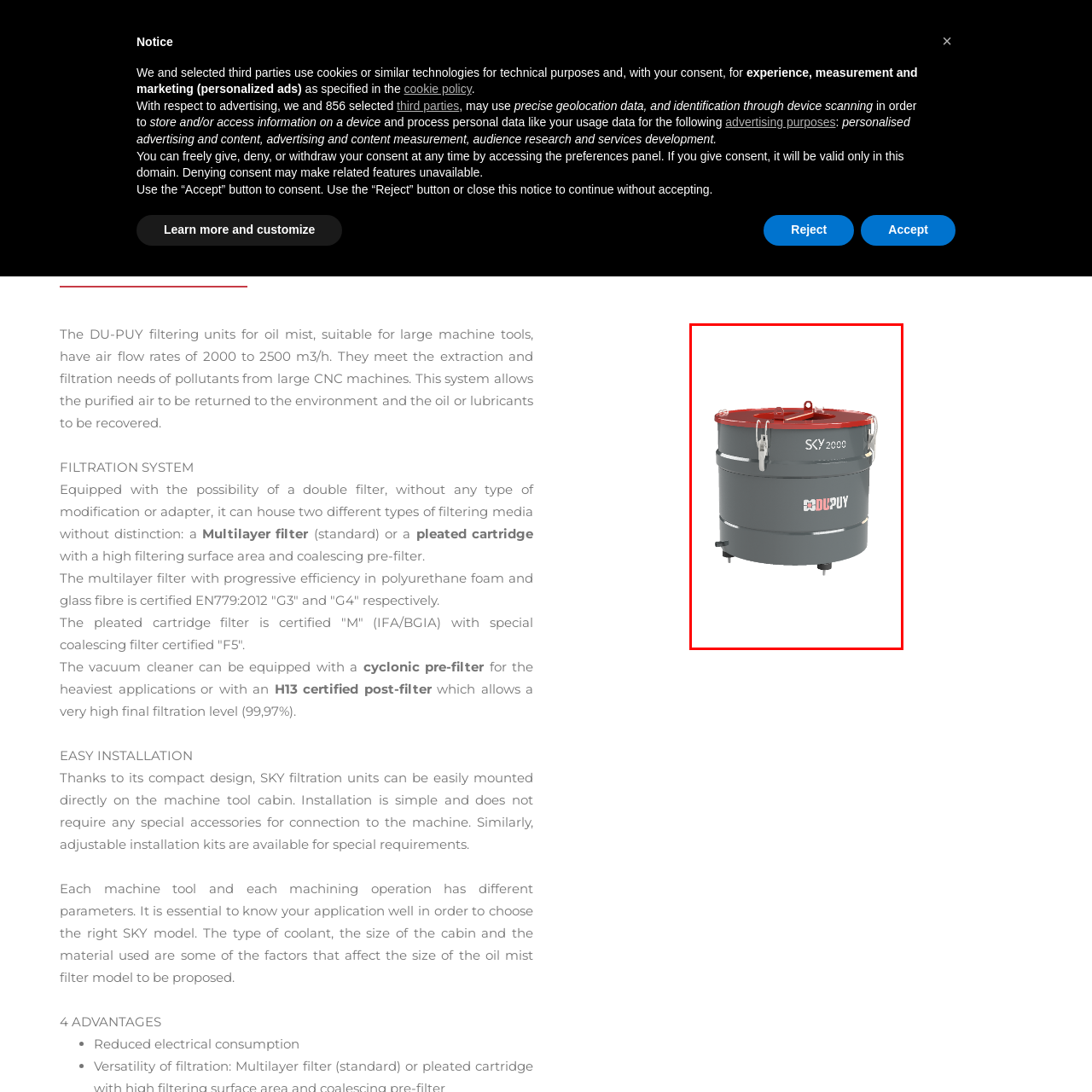What is the significance of the DU-PUY logo on the SKY 2000?
Pay attention to the part of the image enclosed by the red bounding box and respond to the question in detail.

The SKY 2000 is branded with the DU-PUY logo, which emphasizes its reliability and industry standards, indicating that the product meets certain quality and performance requirements, and is a trusted brand in the industry.